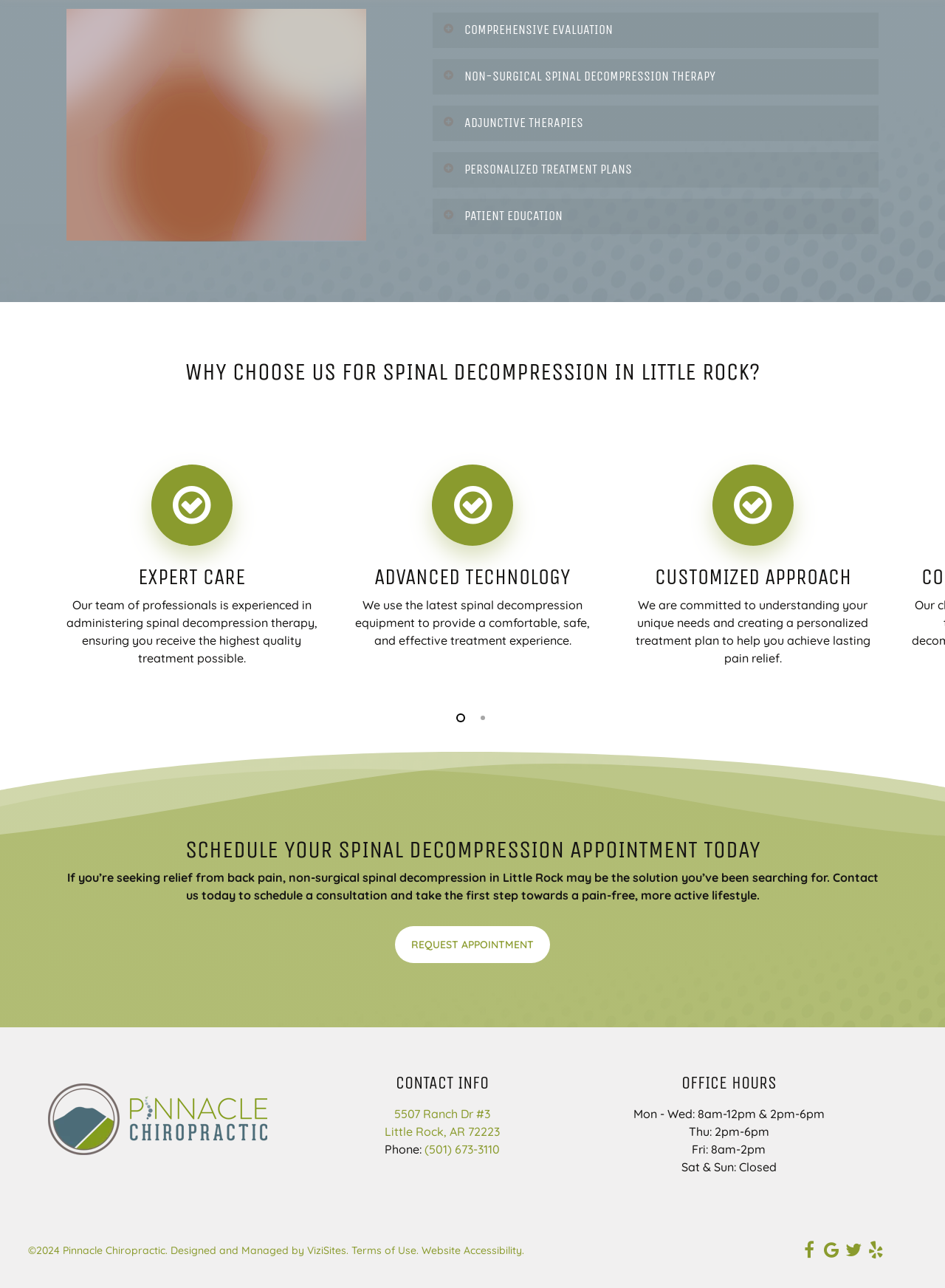Pinpoint the bounding box coordinates of the clickable element needed to complete the instruction: "Toggle the table of content". The coordinates should be provided as four float numbers between 0 and 1: [left, top, right, bottom].

None